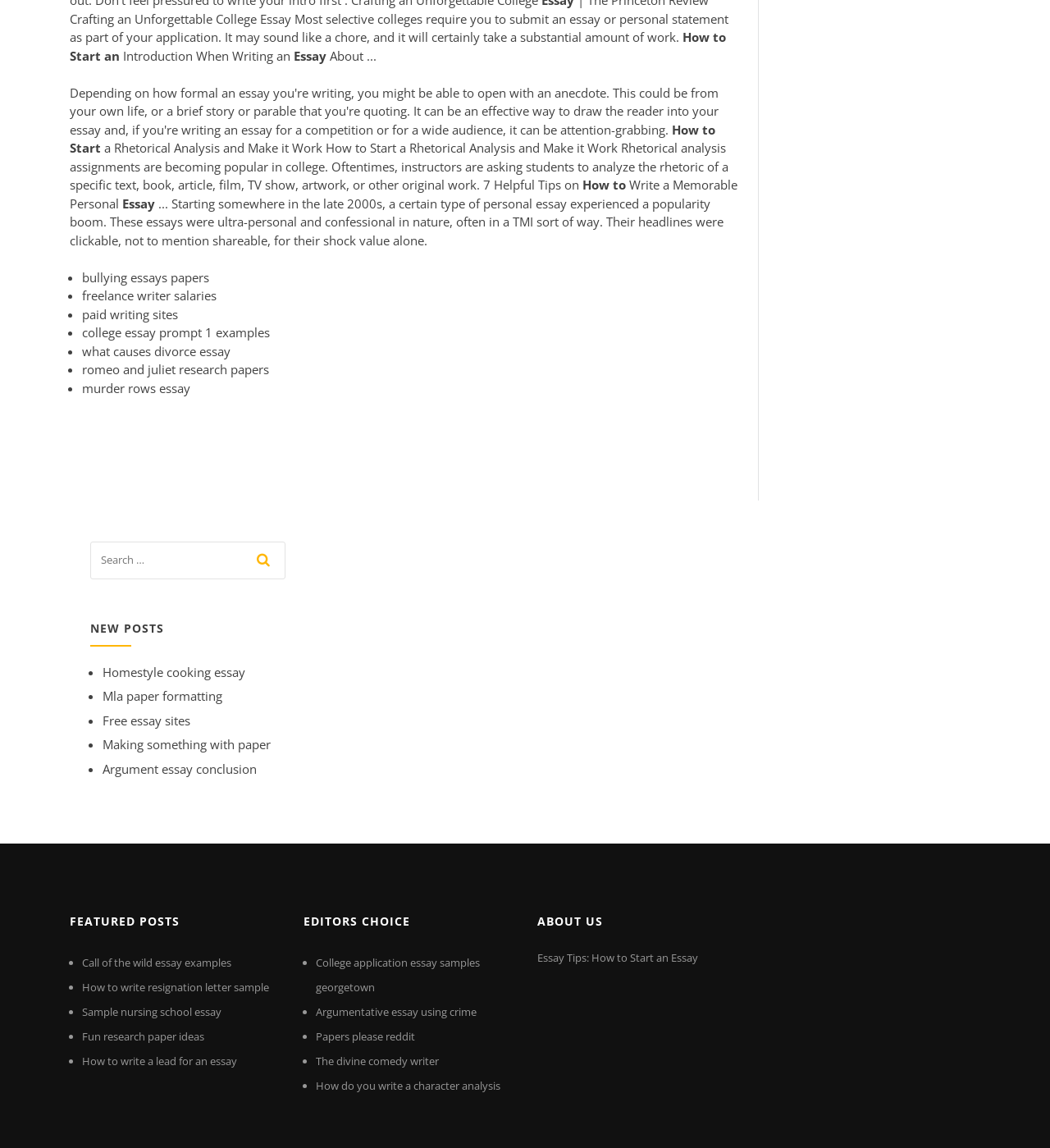Identify the bounding box coordinates of the part that should be clicked to carry out this instruction: "explore the 'FEATURED POSTS' section".

[0.066, 0.789, 0.266, 0.817]